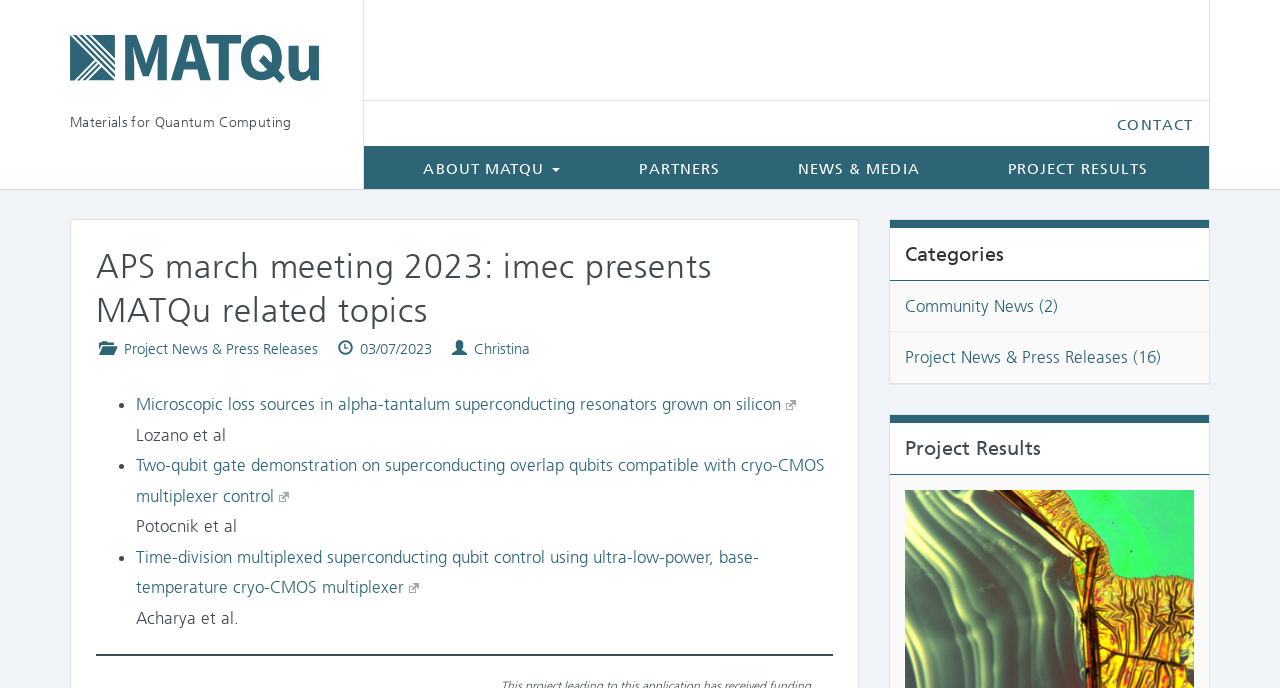Find the UI element described as: "Materials for Quantum Computing" and predict its bounding box coordinates. Ensure the coordinates are four float numbers between 0 and 1, [left, top, right, bottom].

[0.055, 0.145, 0.26, 0.211]